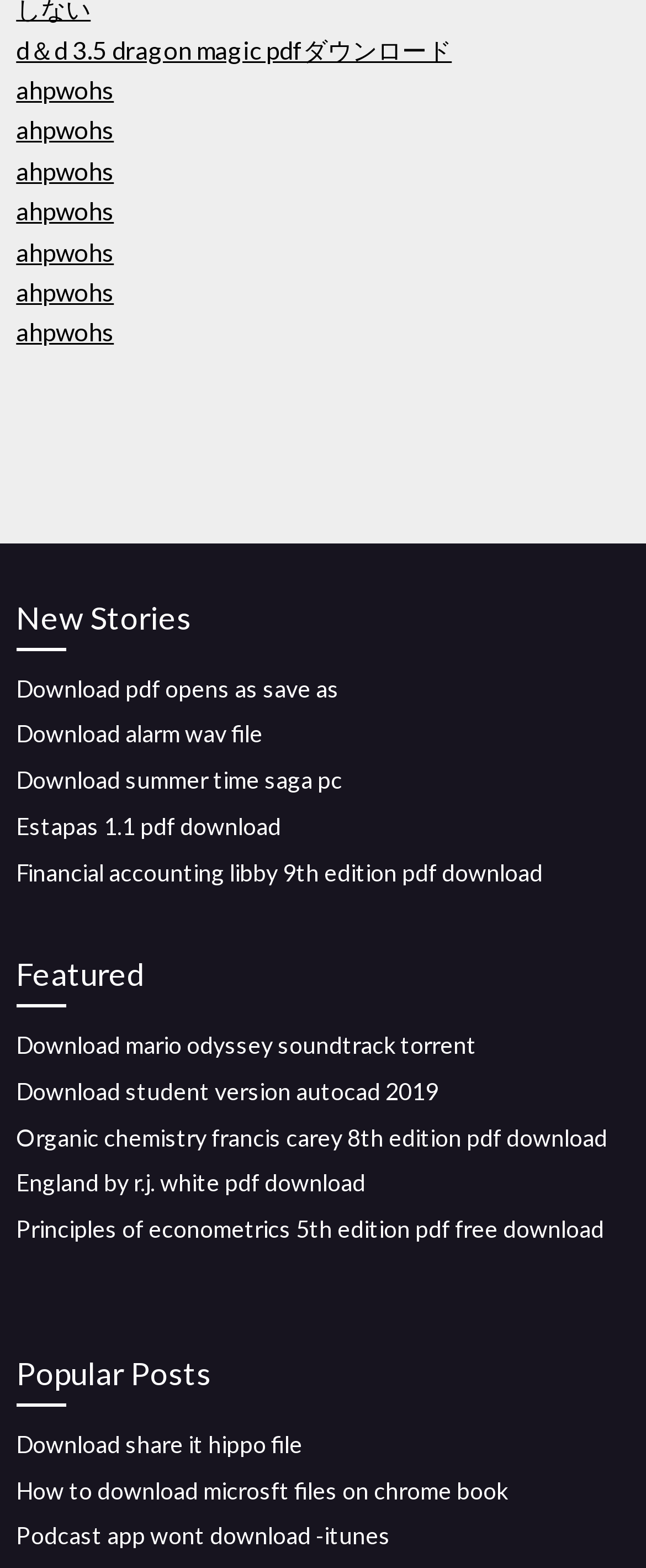Please provide the bounding box coordinates for the element that needs to be clicked to perform the following instruction: "View popular posts". The coordinates should be given as four float numbers between 0 and 1, i.e., [left, top, right, bottom].

[0.025, 0.86, 0.975, 0.897]